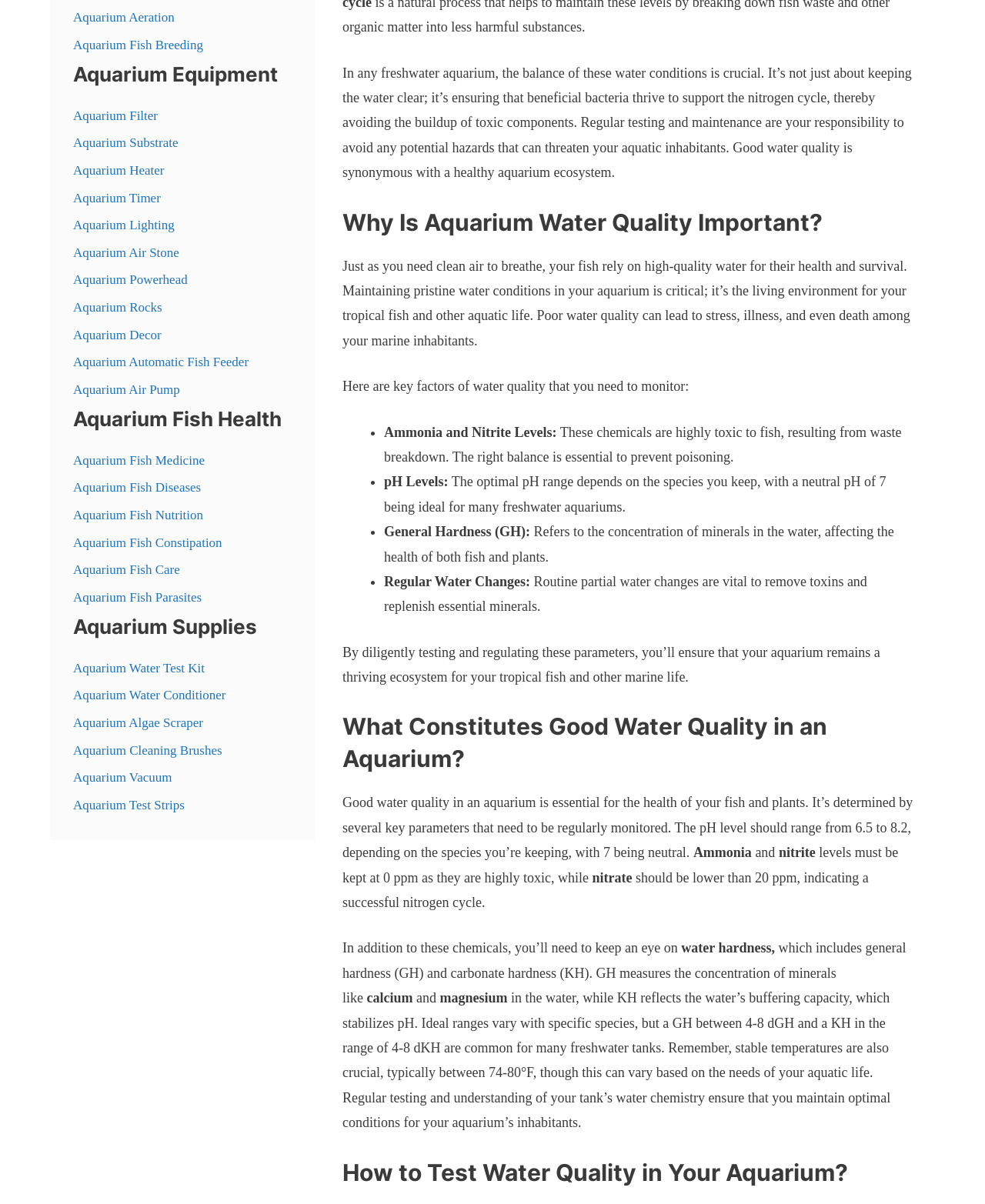Determine the bounding box coordinates for the HTML element mentioned in the following description: "Facebook". The coordinates should be a list of four floats ranging from 0 to 1, represented as [left, top, right, bottom].

None